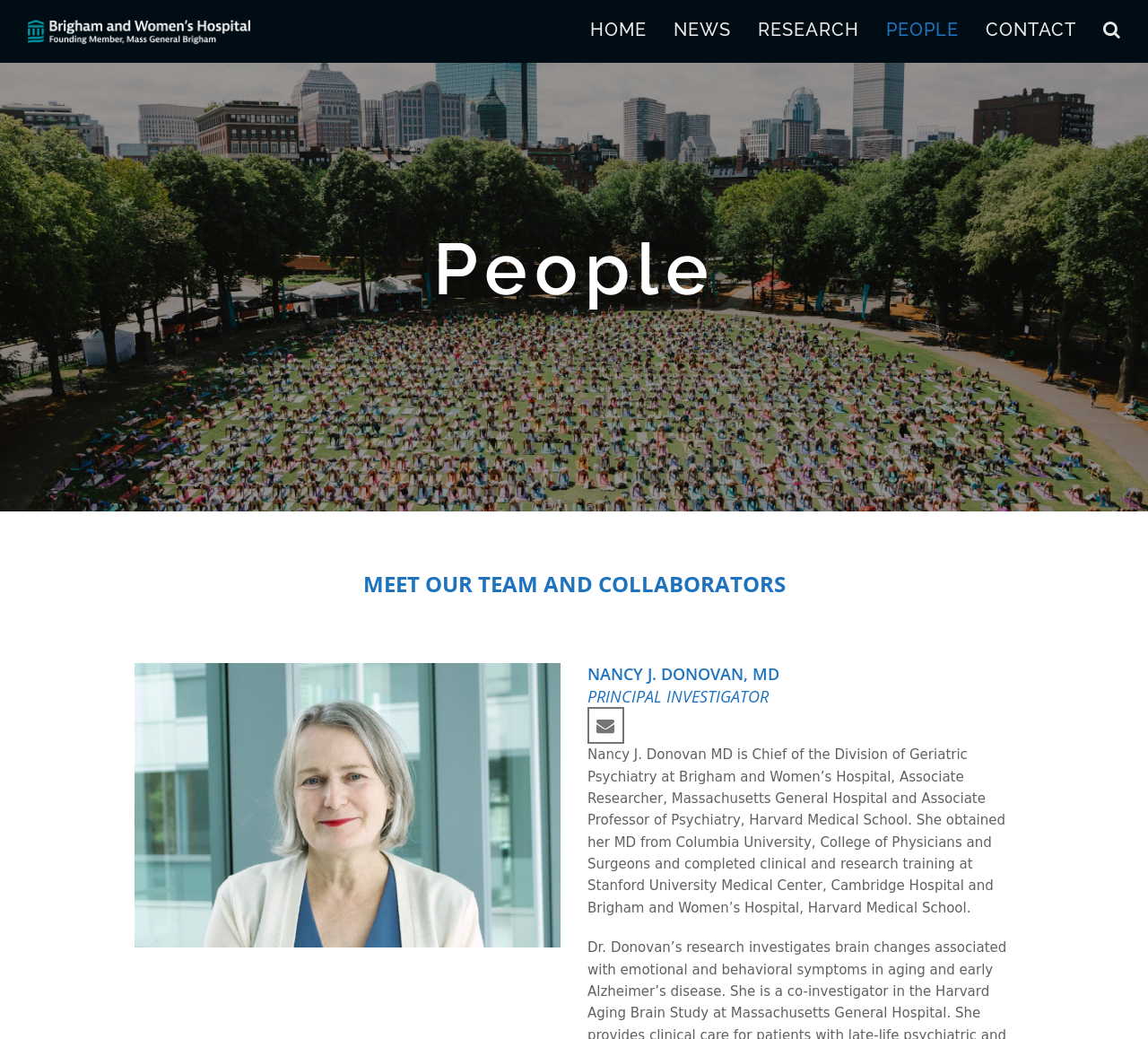How many images are there on the page?
Based on the visual, give a brief answer using one word or a short phrase.

2